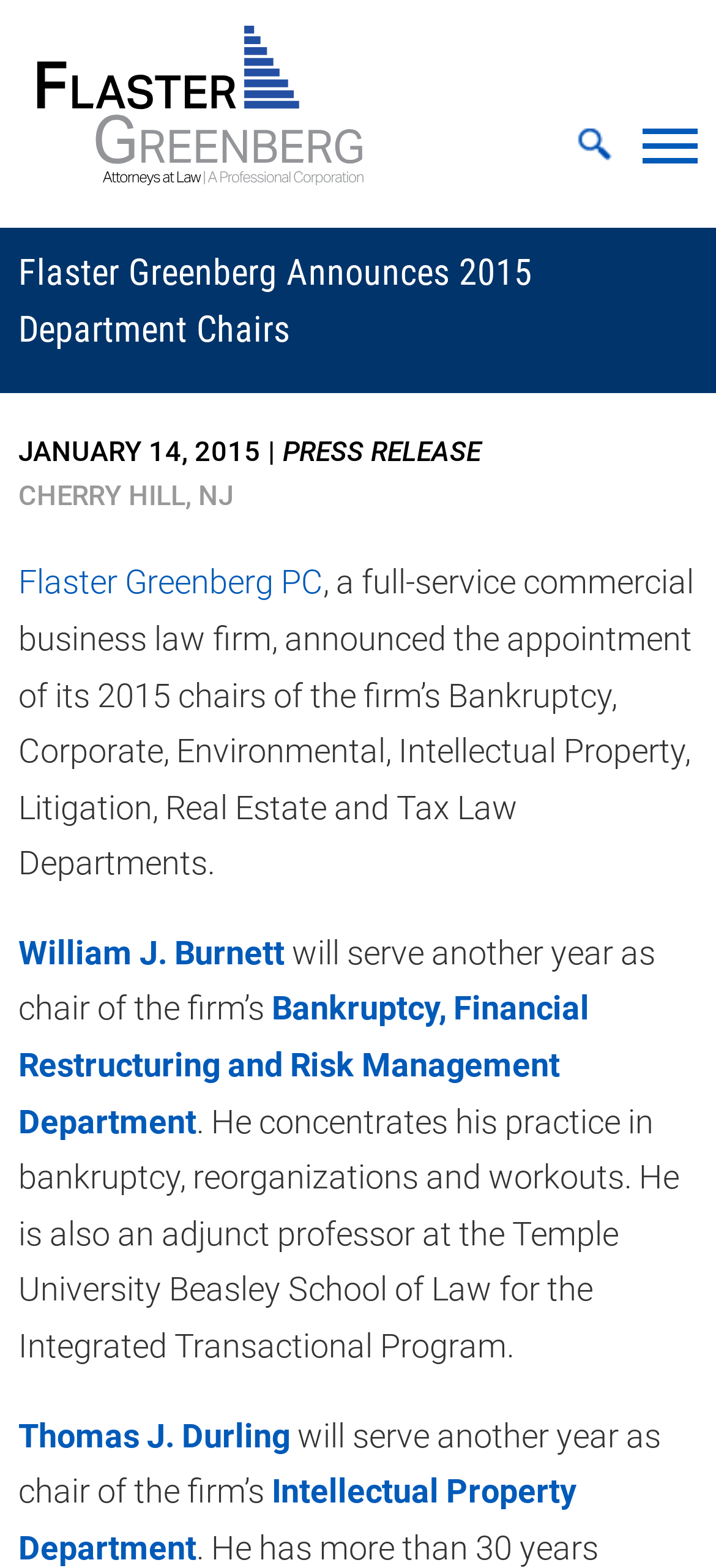What is the name of the law firm?
Refer to the image and provide a one-word or short phrase answer.

Flaster Greenberg PC